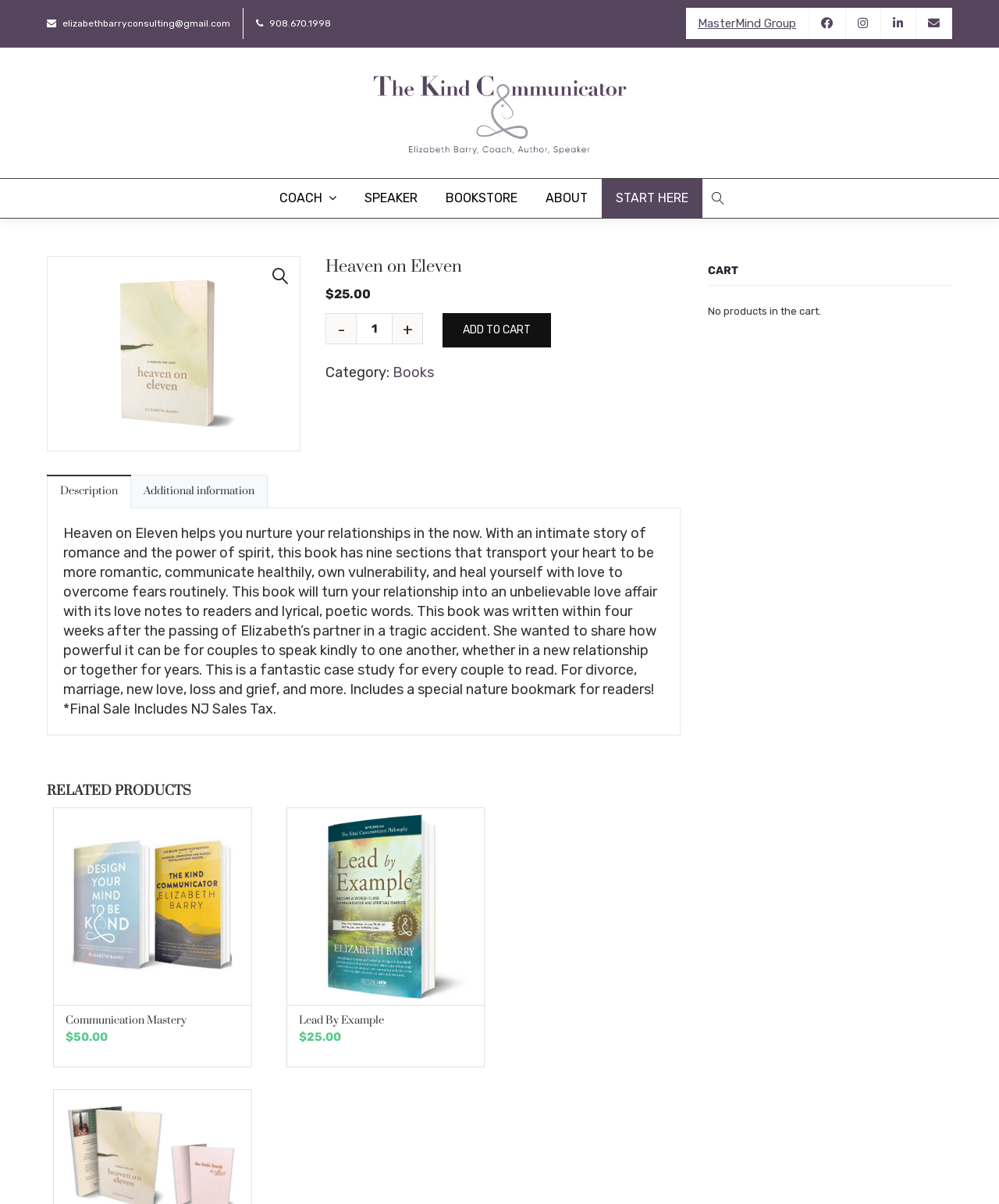Identify the bounding box of the UI component described as: "MasterMind Group".

[0.687, 0.006, 0.809, 0.032]